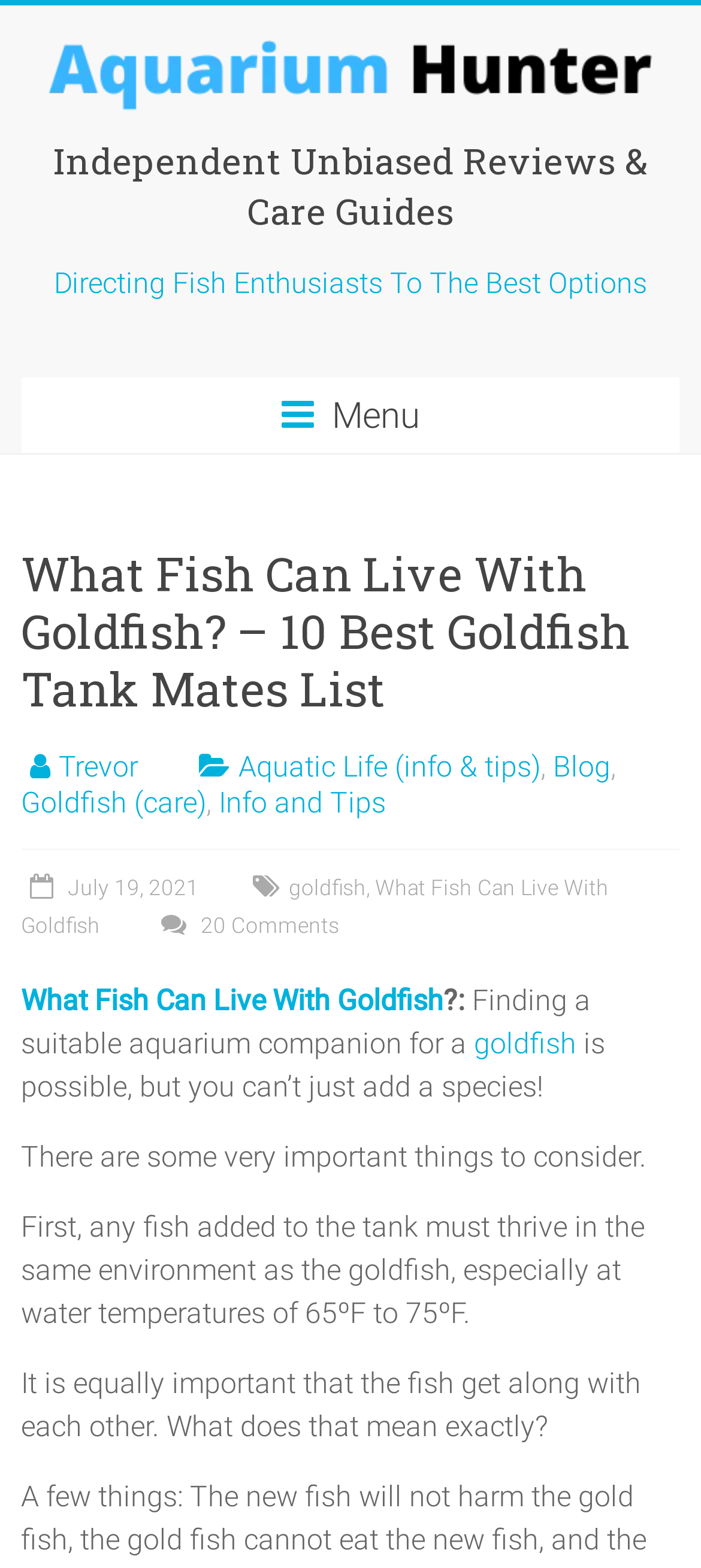Could you determine the bounding box coordinates of the clickable element to complete the instruction: "Learn about goldfish care"? Provide the coordinates as four float numbers between 0 and 1, i.e., [left, top, right, bottom].

[0.03, 0.501, 0.294, 0.523]